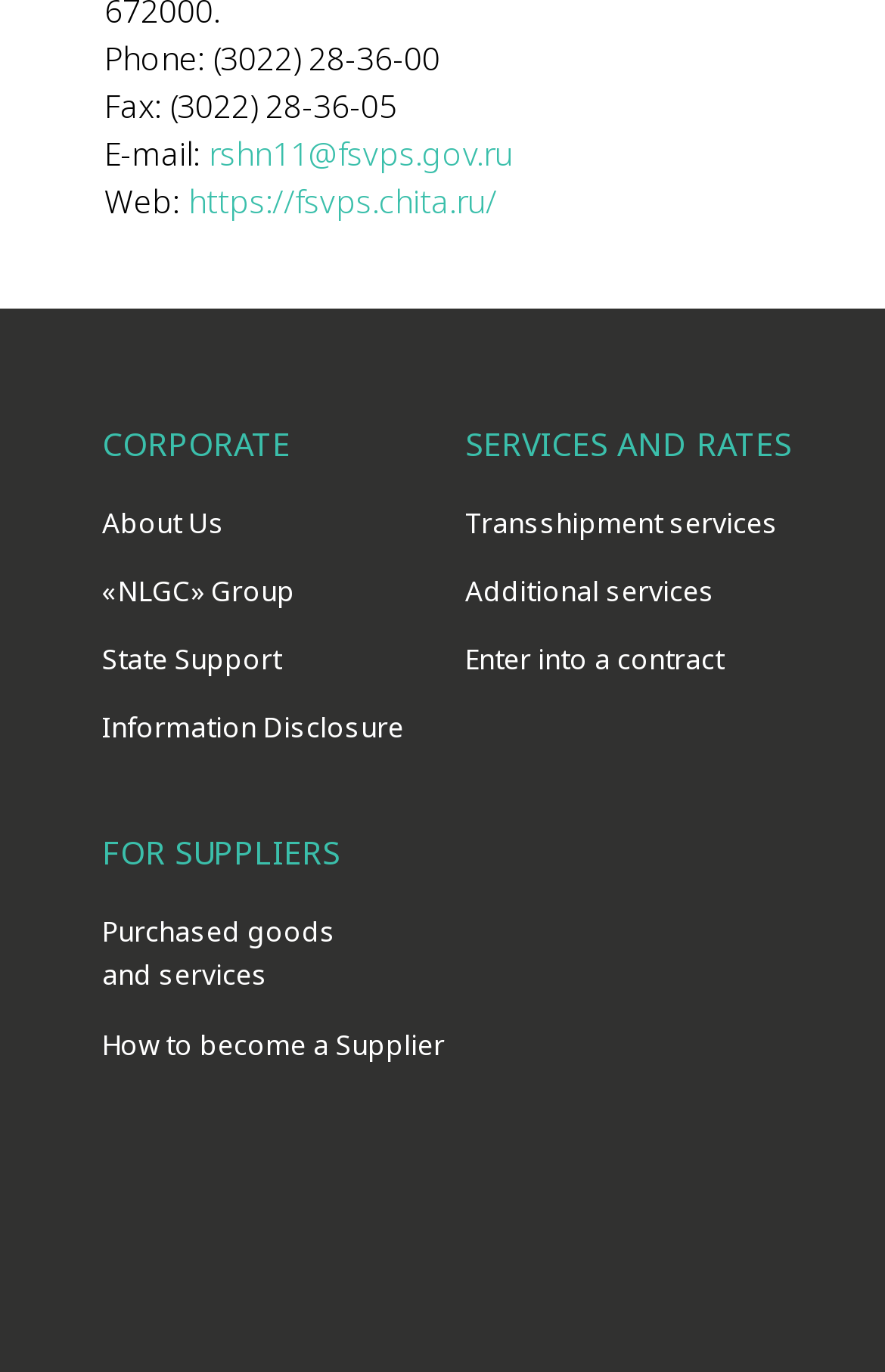Carefully examine the image and provide an in-depth answer to the question: What is the email address of the organization?

The email address can be found at the top of the webpage, in the link element that reads 'rshn11@fsvps.gov.ru', which is a child of the static text element 'E-mail:'.